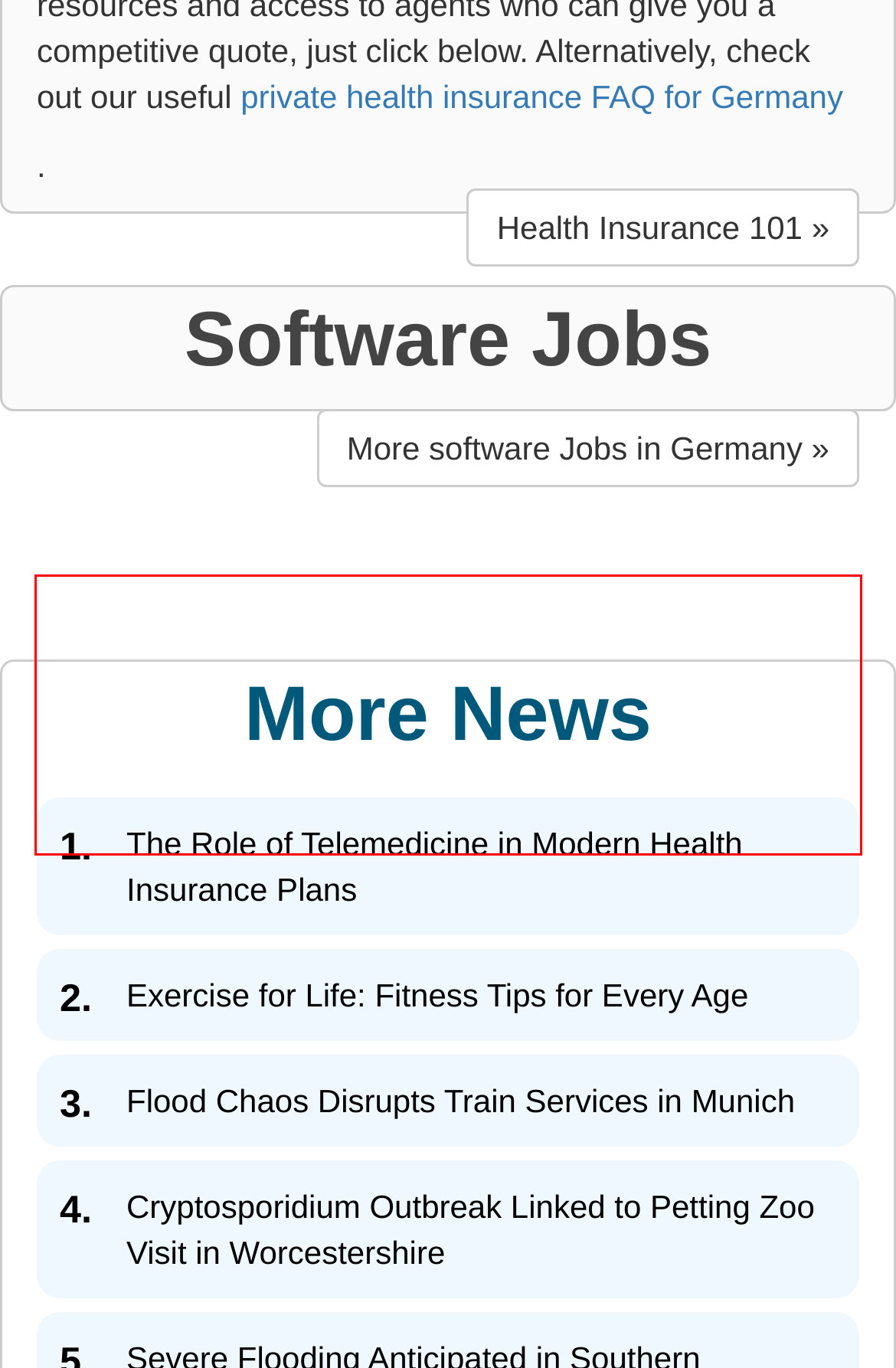Look at the webpage screenshot and recognize the text inside the red bounding box.

Health Insurance in Germany is compulsory and sometimes complicated, not to mention expensive (see here for our PKV Cost comparison tool). For our guide on resources and access to agents who can give you a competitive quote, just click below. Alternatively, check out our useful private health insurance FAQ for Germany